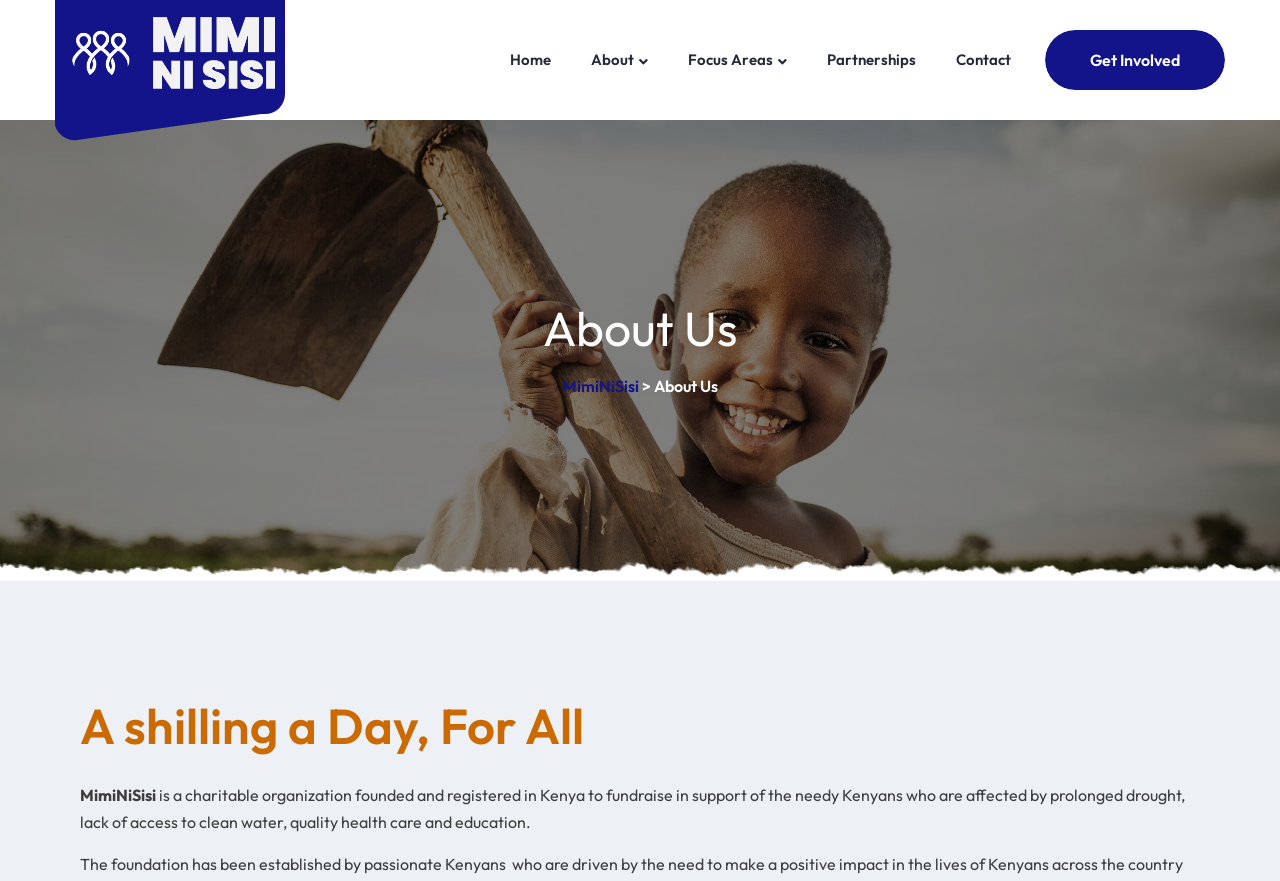Provide the bounding box coordinates for the UI element that is described by this text: "Get involved". The coordinates should be in the form of four float numbers between 0 and 1: [left, top, right, bottom].

[0.816, 0.034, 0.957, 0.102]